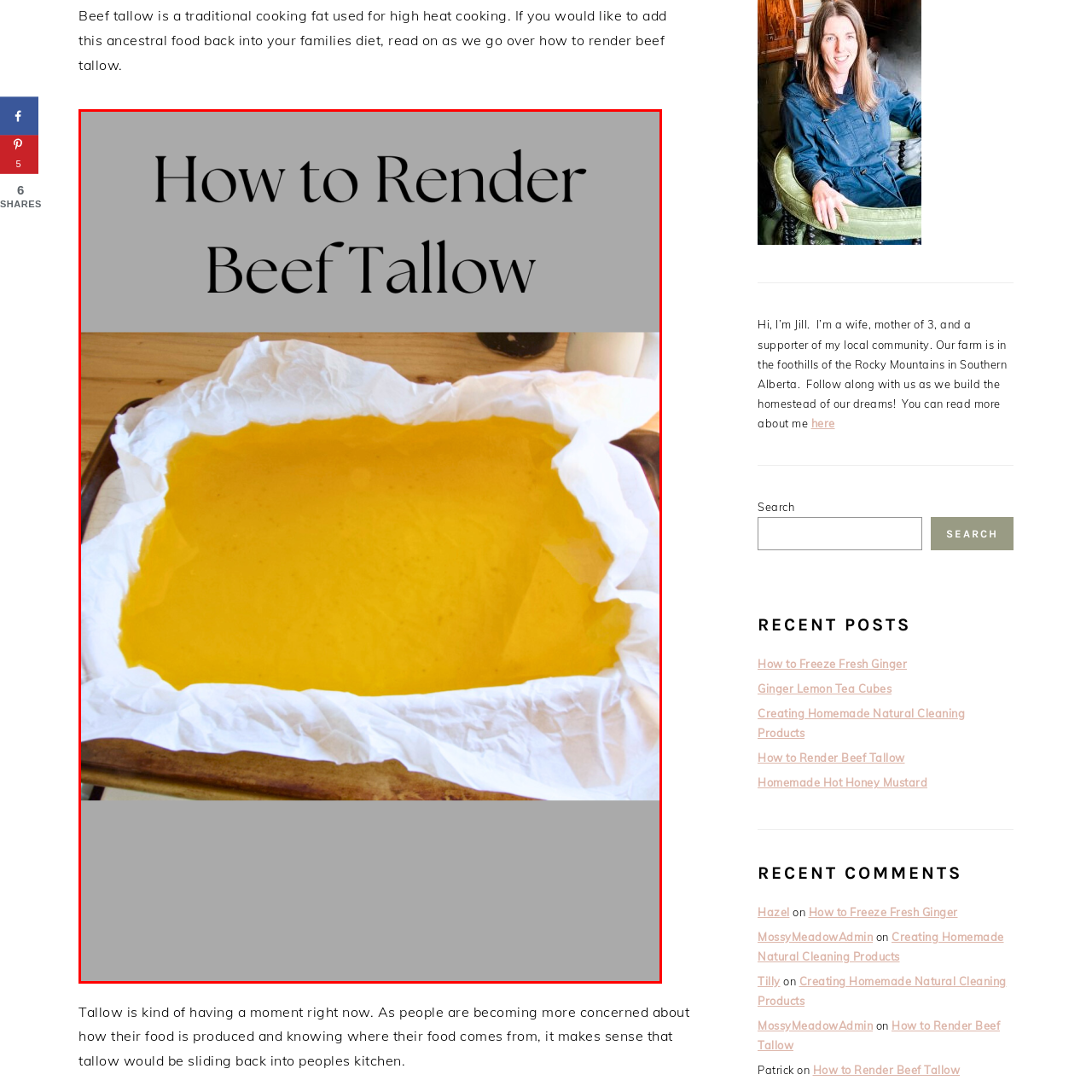Thoroughly describe the contents of the image enclosed in the red rectangle.

The image depicts a baking tray lined with parchment paper, filled with a smooth, bright yellow layer of beef tallow, a traditional cooking fat known for its high smoke point and versatility in the kitchen. The tallow has been carefully rendered, resulting in a glossy appearance that indicates it is ready for storage or culinary use. This preparation emphasizes the growing trend of incorporating ancestral foods into modern diets, appealing to those who are conscious about food sources and health. The accompanying text, prominently displayed at the top, reads "How to Render Beef Tallow," inviting readers to explore the process and benefits of making this nutrient-rich fat at home.